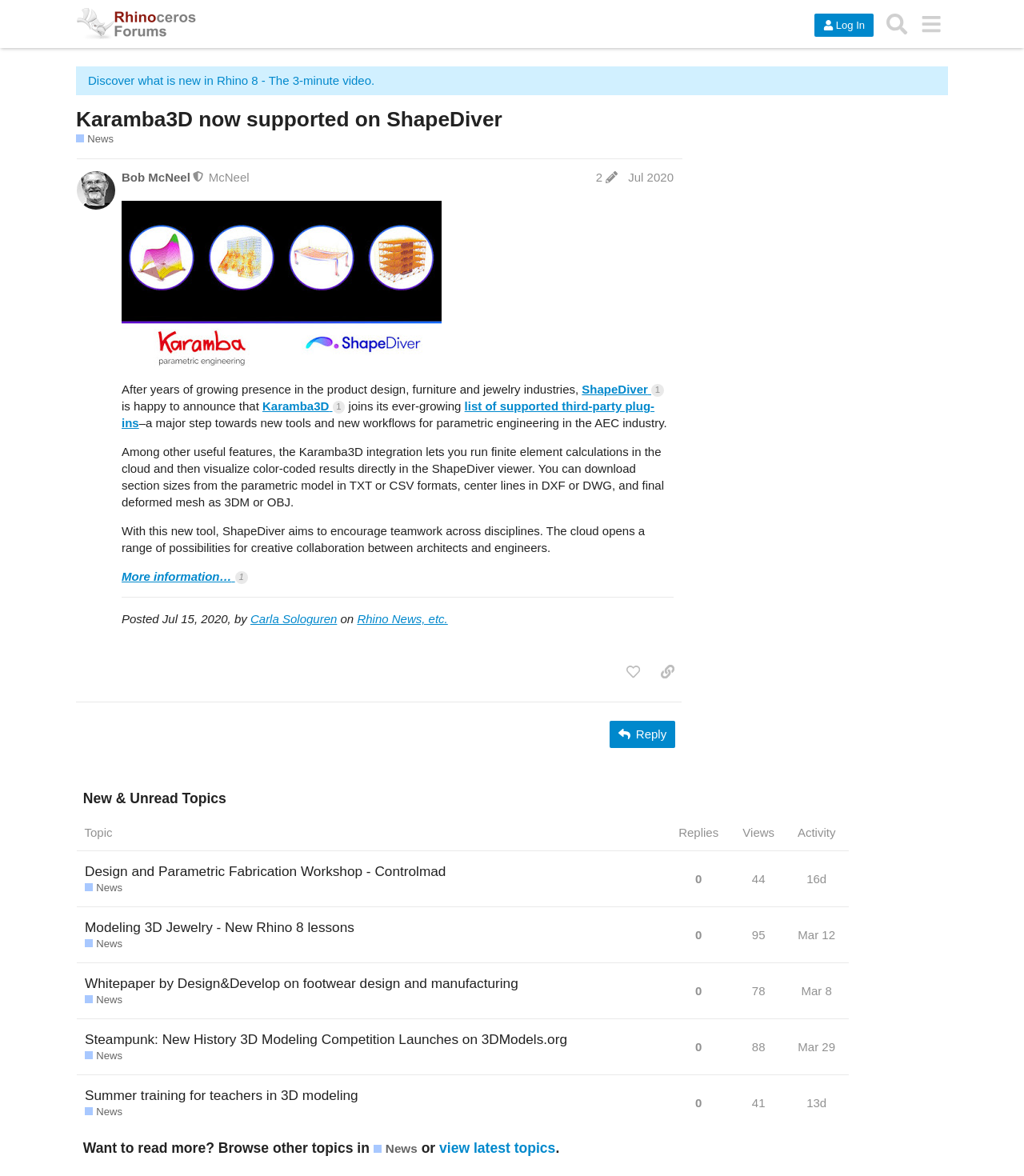Please specify the bounding box coordinates of the clickable region to carry out the following instruction: "Browse articles categorized under 'Doctrine'". The coordinates should be four float numbers between 0 and 1, in the format [left, top, right, bottom].

None